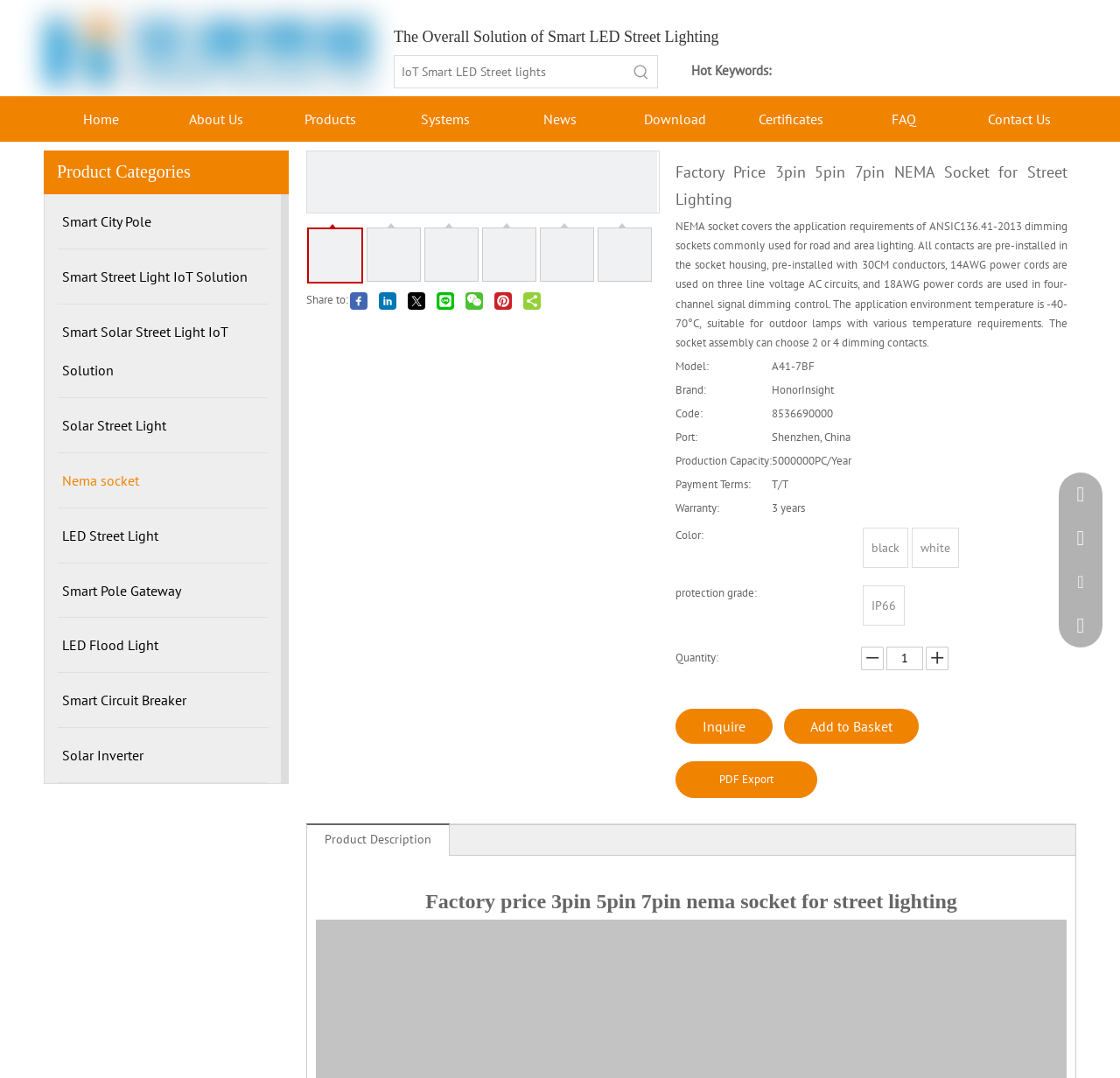What is the product category of NEMA socket?
Please interpret the details in the image and answer the question thoroughly.

Based on the webpage, the product category of NEMA socket can be found in the 'Product Categories' section, which lists 'Smart City Pole', 'Smart Street Light IoT Solution', 'Solar Street Light', and 'Nema socket' as categories. Since the webpage is focused on NEMA socket, it can be inferred that the product category is Street Lighting.